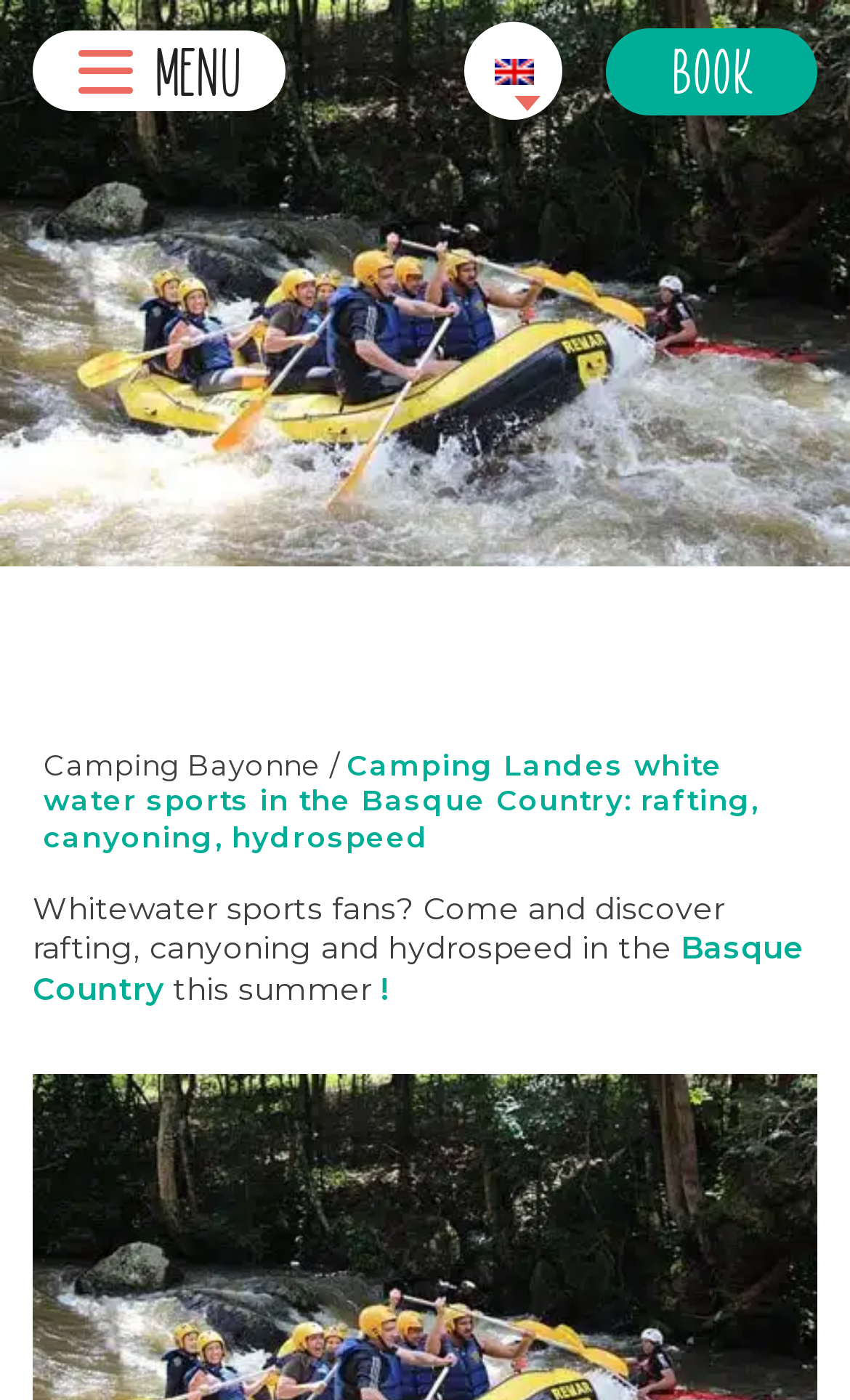Create an elaborate caption for the webpage.

This webpage is about Camping Landes, a 4-star campsite in the Basque Country, and its offerings in whitewater sports. At the top, there is a header section with a "MENU" button on the left and a "book" button on the right. In the middle, there is a language selection link "EN" with a corresponding flag icon. 

Below the header, there are several navigation links, including "HOME", "4-STAR CAMPSITE", "Photo Gallery", and others, which are aligned to the left. On the right side, there is a prominent image of "Camping Lou P'tit Poun". 

Further down, there is a large image that spans the entire width of the page, showcasing whitewater sports in the Basque Country. Above this image, there is a heading that reads "Whitewater sports in the Basque Country: rafting, canyoning, hydrospeed". 

Below the image, there is a section with a breadcrumb navigation, which includes links to "Camping Bayonne" and "Camping Landes white water sports in the Basque Country: rafting, canyoning, hydrospeed". 

The main content of the page starts with a paragraph that invites whitewater sports fans to discover rafting, canyoning, and hydrospeed in the Basque Country this summer. The text is followed by several links to different sections of the campsite, including "ACCOMMODATION", "DISCOVER", and "CONTACT & ACCESS". 

At the bottom of the page, there are social media links to Facebook and Instagram, as well as a "BOOK" button and a phone number.